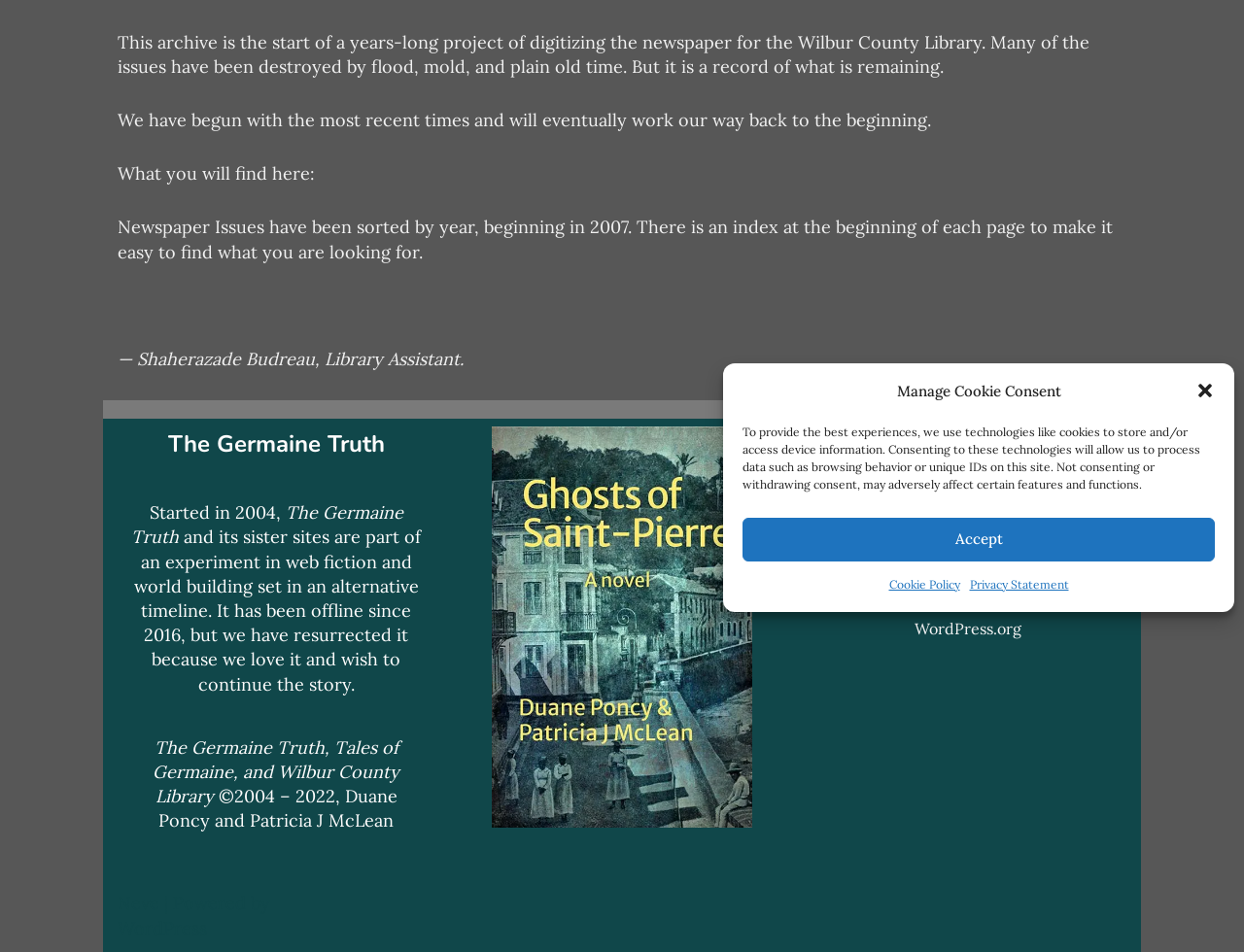Determine the bounding box for the UI element as described: "Neve". The coordinates should be represented as four float numbers between 0 and 1, formatted as [left, top, right, bottom].

[0.095, 0.937, 0.128, 0.961]